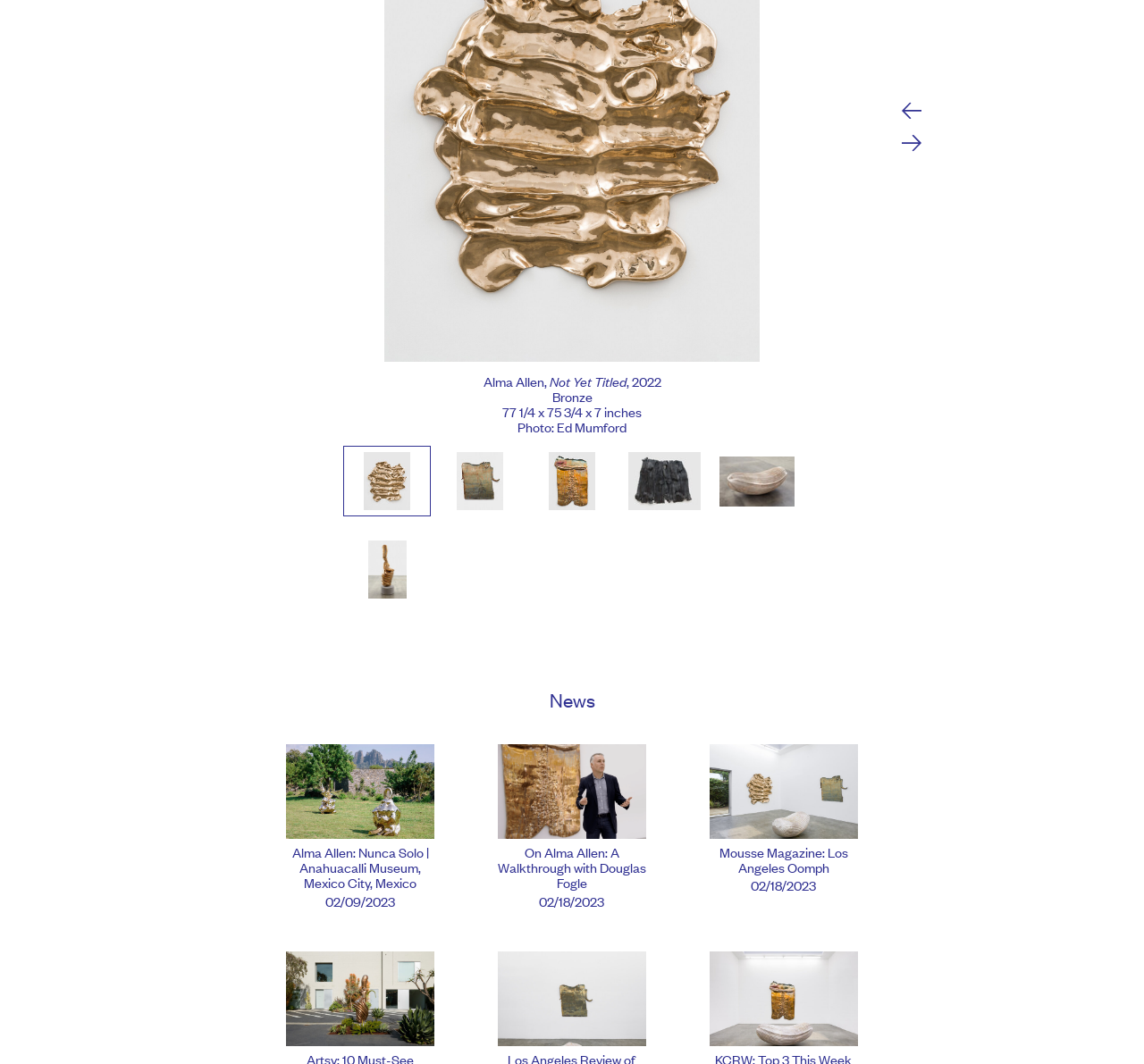Determine the bounding box coordinates of the area to click in order to meet this instruction: "view conclusions from part I".

None